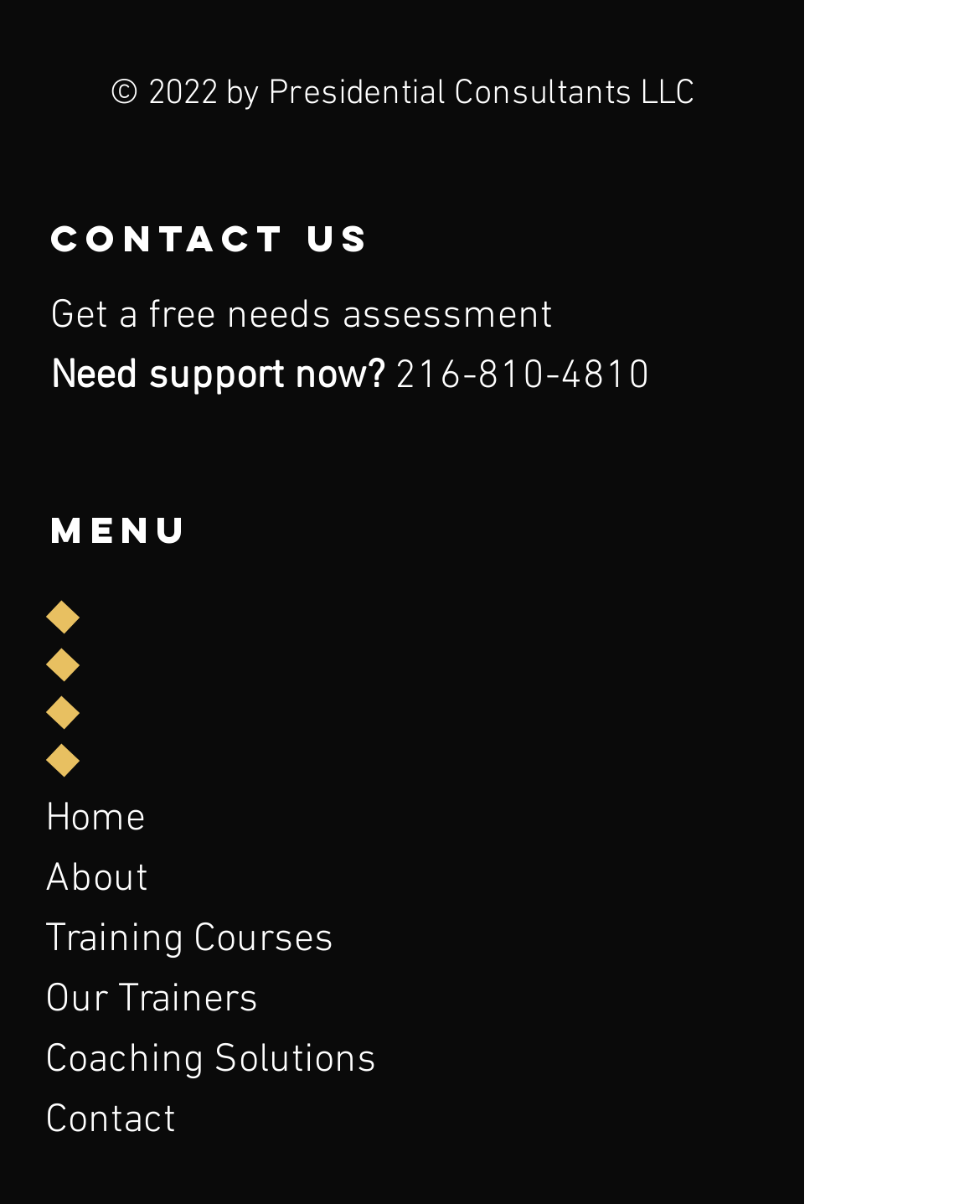What is the first menu item?
Based on the image, answer the question with as much detail as possible.

I looked at the menu section and found that the first menu item is 'Home', which is a link.